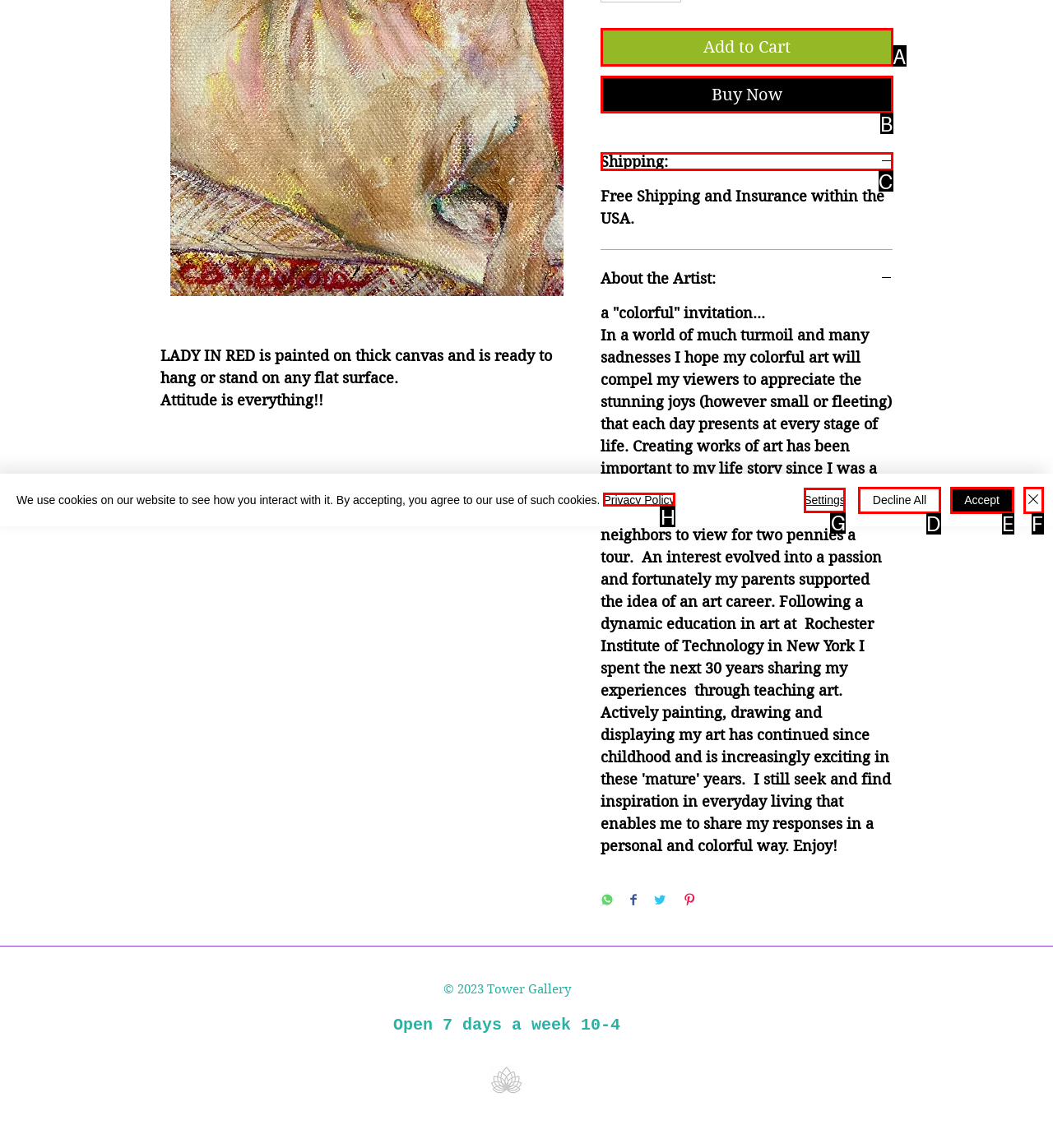Identify the letter of the option that best matches the following description: Add to Cart. Respond with the letter directly.

A